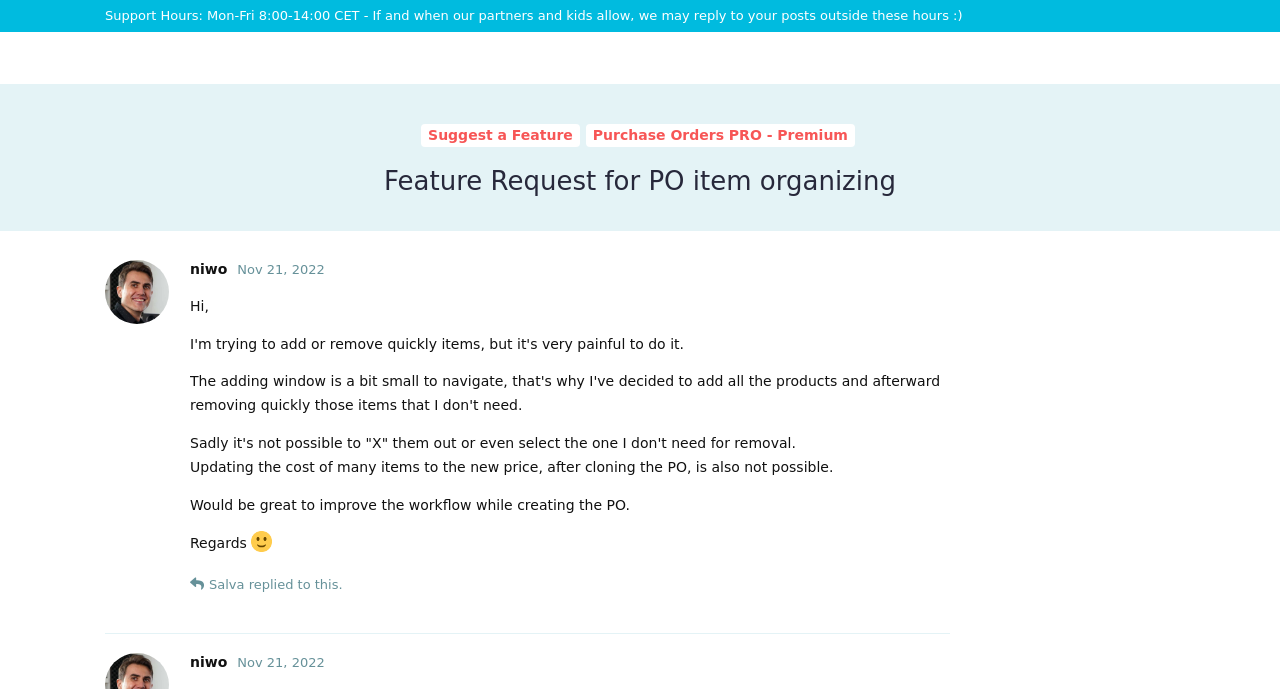Please find the bounding box coordinates (top-left x, top-left y, bottom-right x, bottom-right y) in the screenshot for the UI element described as follows: Dec 1, 2022

[0.185, 0.122, 0.247, 0.144]